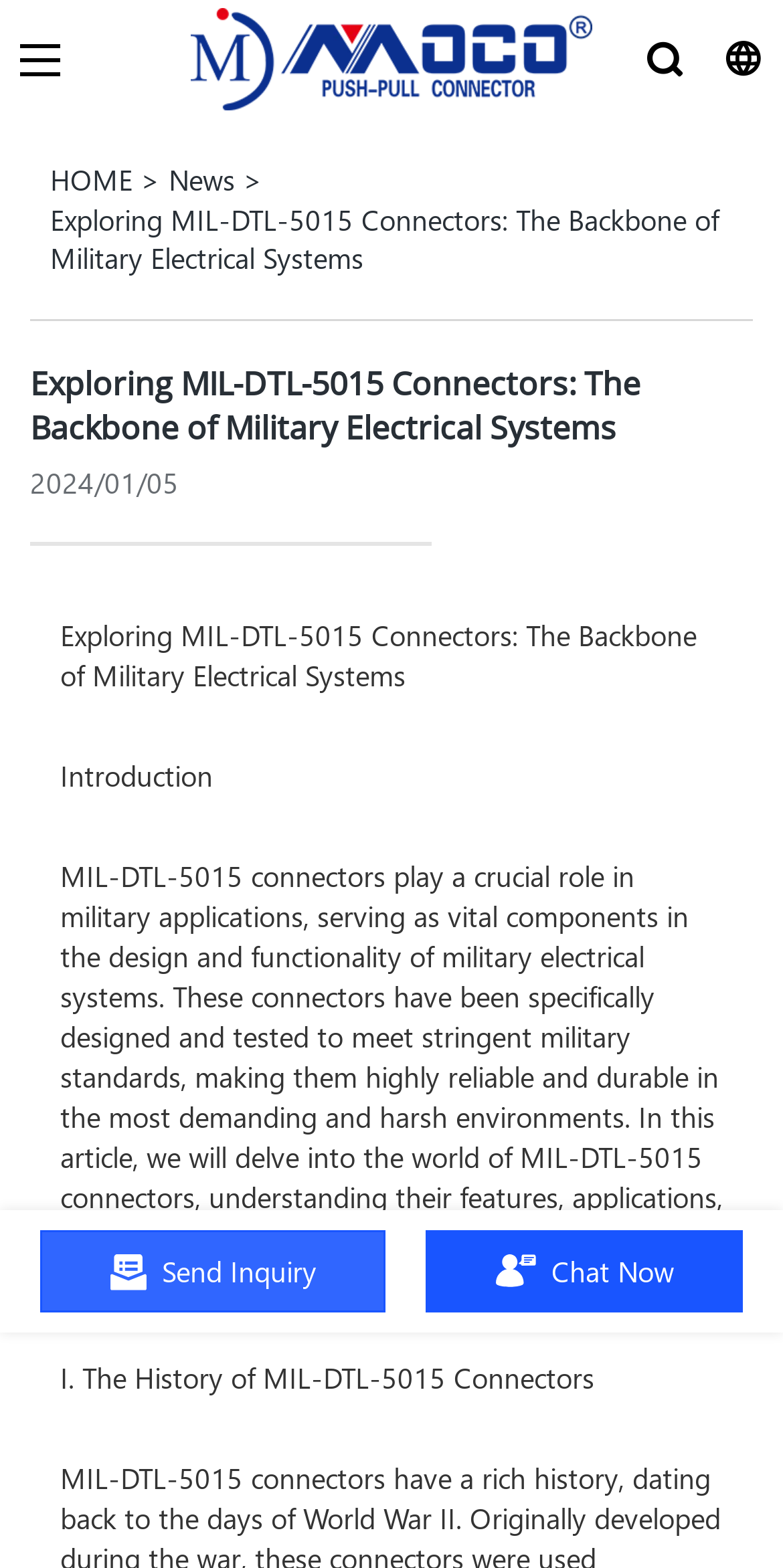Generate the text of the webpage's primary heading.

Exploring MIL-DTL-5015 Connectors: The Backbone of Military Electrical Systems